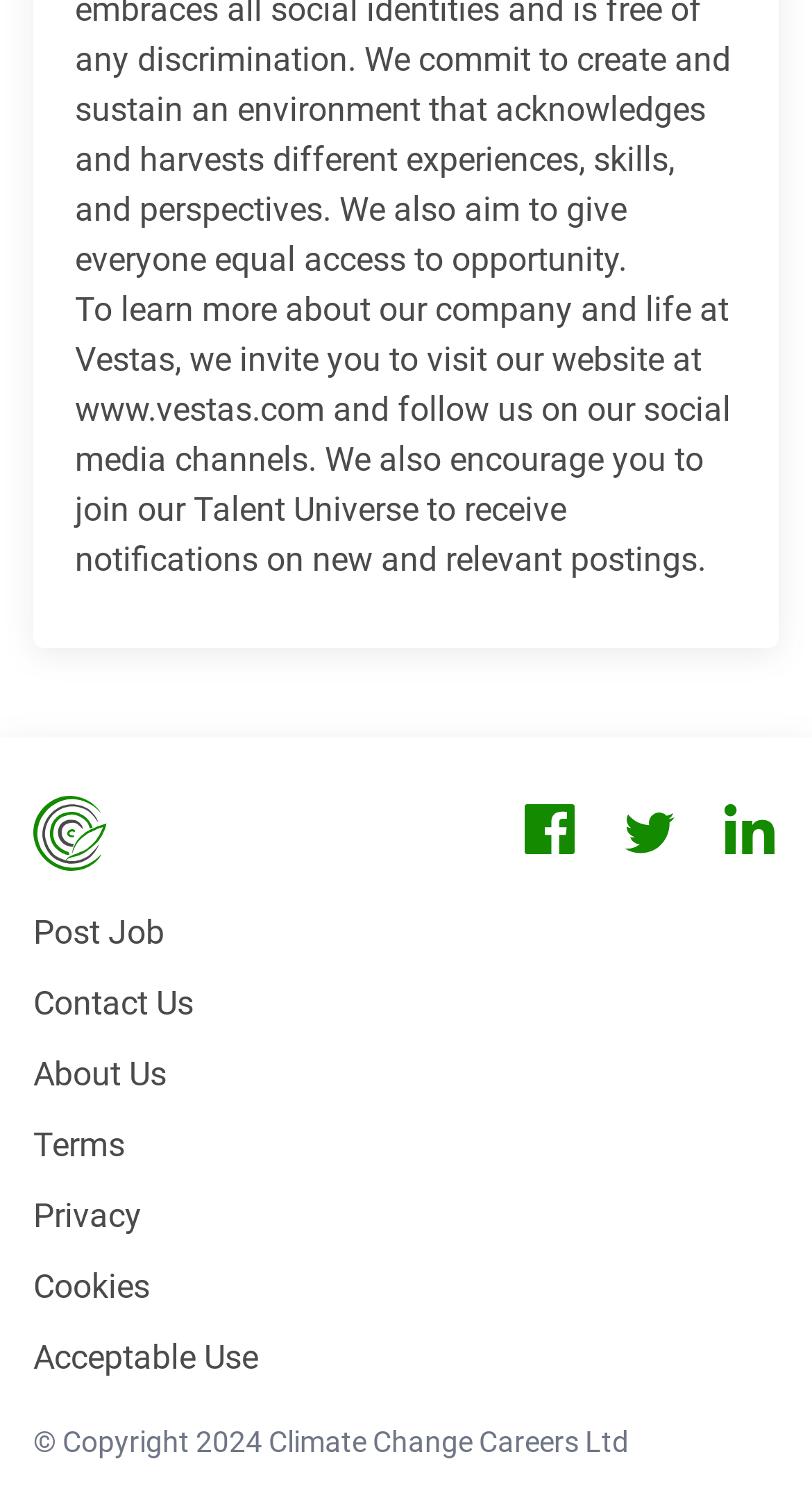What is the company name?
Give a detailed explanation using the information visible in the image.

The company name can be found at the bottom of the webpage, where the copyright information is displayed. The text 'Climate Change Careers Ltd' is located next to the copyright symbol and the year 2024.